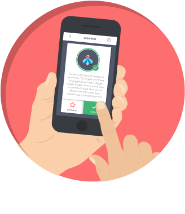What is the purpose of the HospiChill App?
Answer the question with as much detail as possible.

The HospiChill App is designed to provide relaxation resources, as evident from the text on the screen, which highlights the app's offerings, including helpful exercises designed to promote calmness.